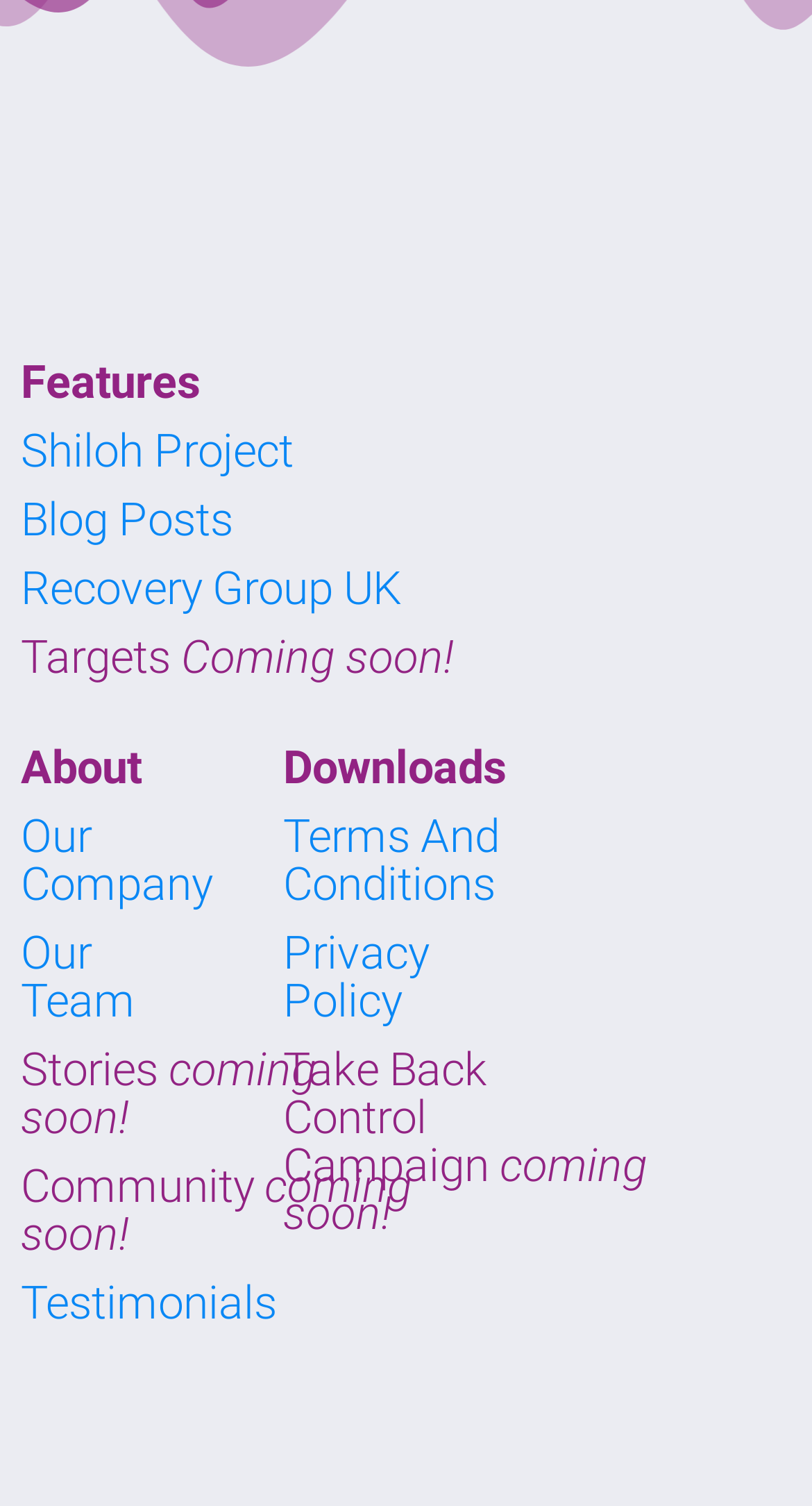Identify and provide the bounding box coordinates of the UI element described: "Our Team". The coordinates should be formatted as [left, top, right, bottom], with each number being a float between 0 and 1.

[0.026, 0.616, 0.167, 0.682]